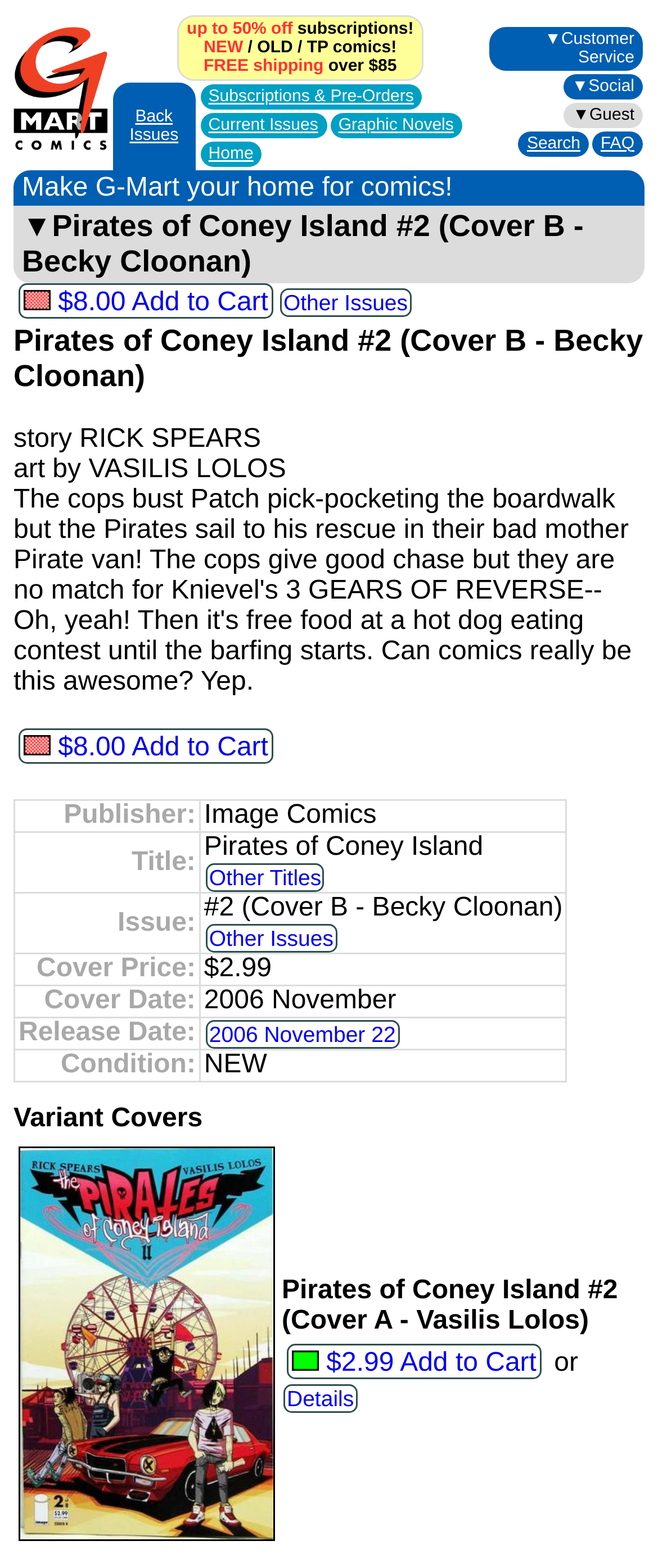Using the provided element description, identify the bounding box coordinates as (top-left x, top-left y, bottom-right x, bottom-right y). Ensure all values are between 0 and 1. Description: Home

[0.317, 0.092, 0.385, 0.104]